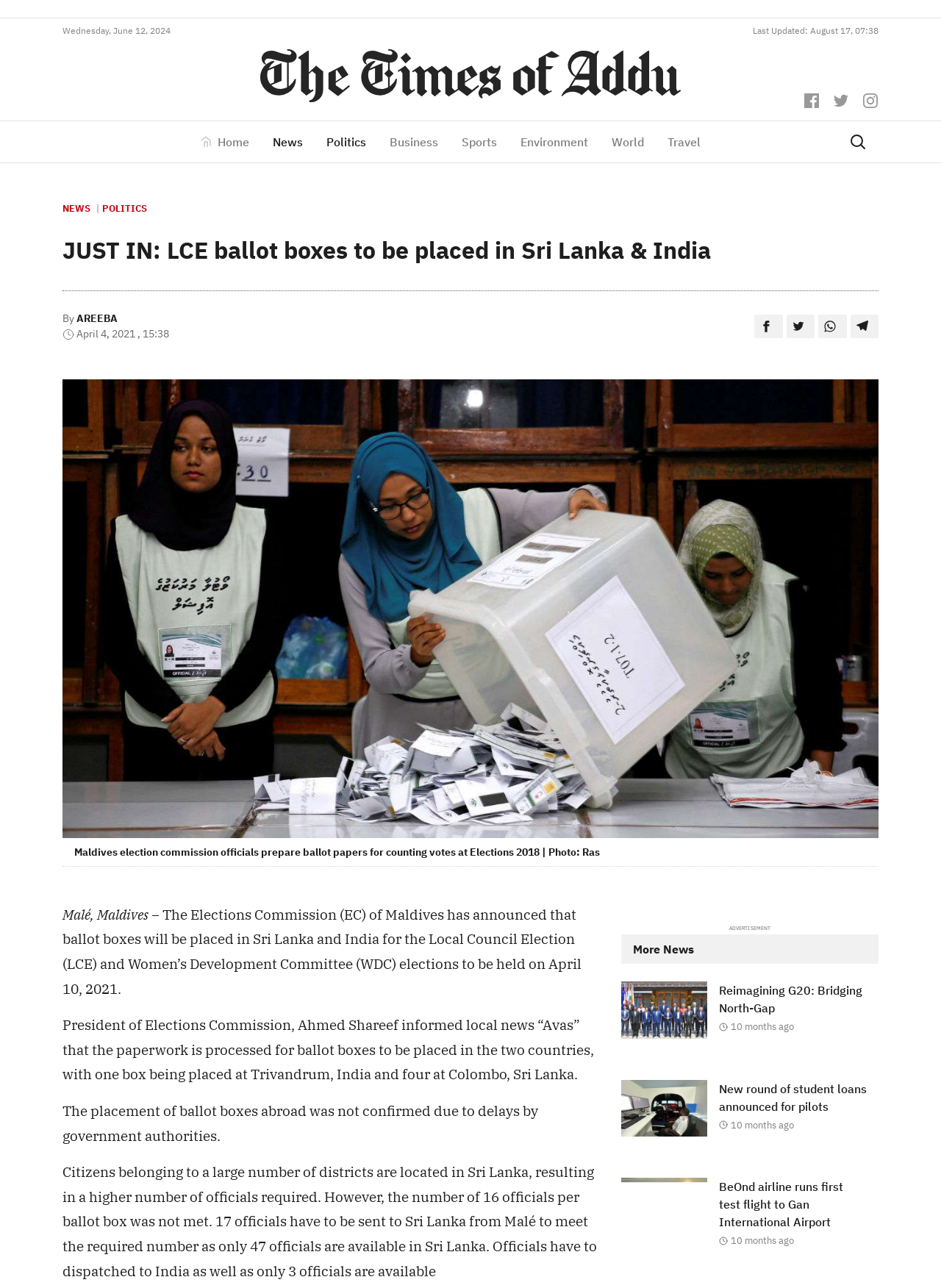Identify the bounding box coordinates of the area you need to click to perform the following instruction: "Read the article about Reimagining G20".

[0.764, 0.763, 0.916, 0.788]